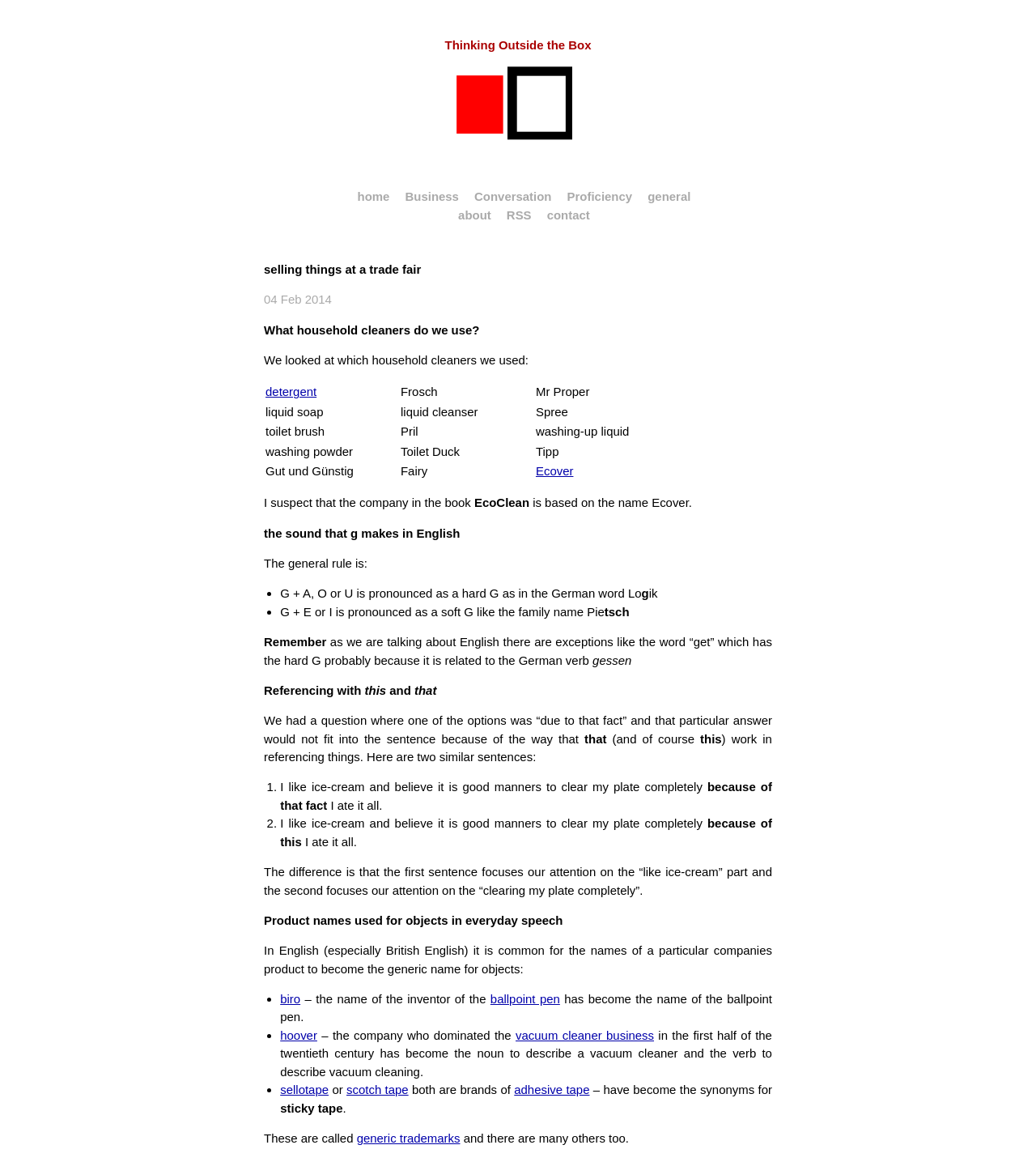Please identify the bounding box coordinates of the element's region that should be clicked to execute the following instruction: "click the 'Ecover' link". The bounding box coordinates must be four float numbers between 0 and 1, i.e., [left, top, right, bottom].

[0.517, 0.399, 0.553, 0.411]